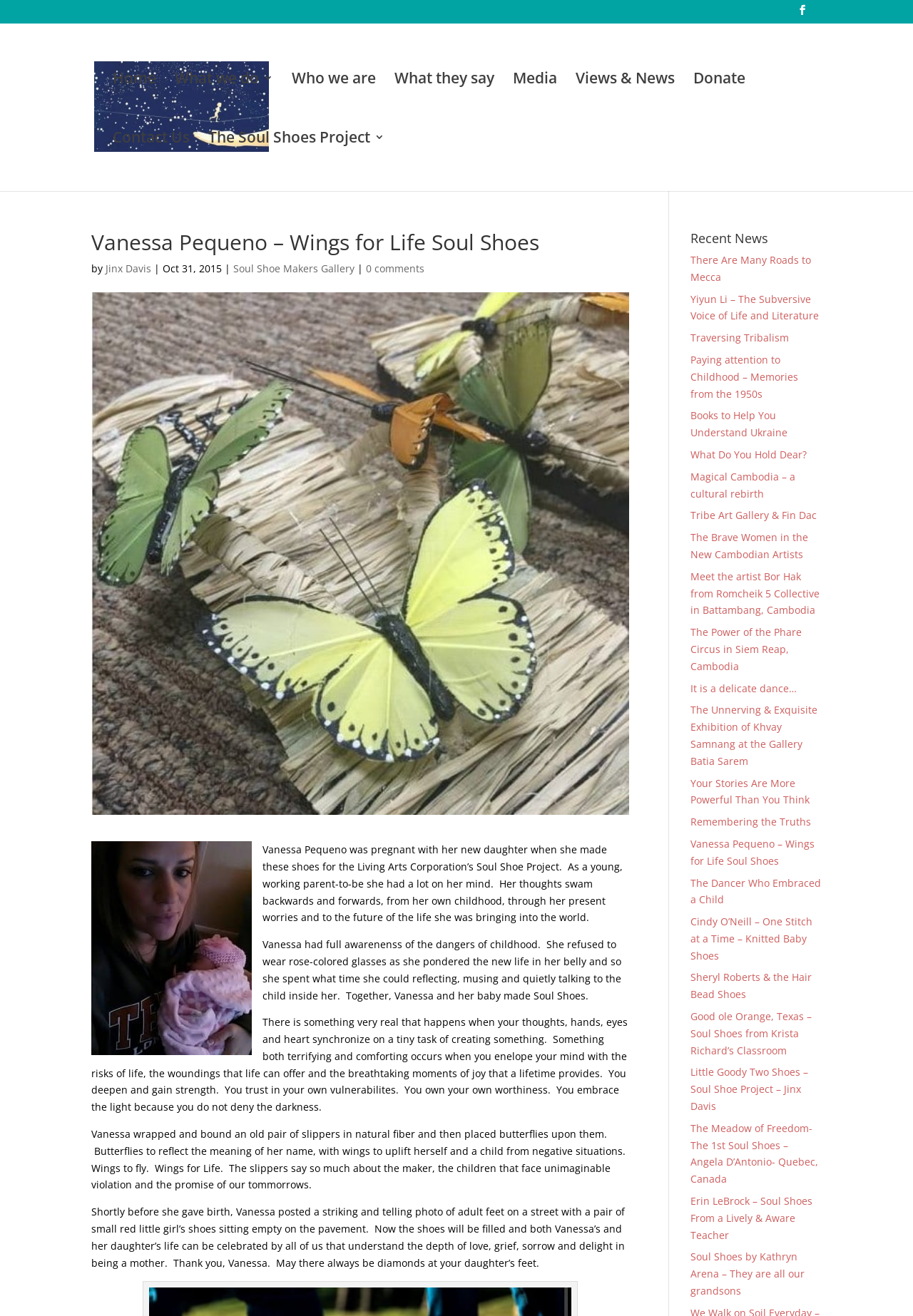What is the name of the project Vanessa Pequeno made shoes for?
From the details in the image, provide a complete and detailed answer to the question.

Based on the webpage content, Vanessa Pequeno made shoes for the Soul Shoe Project, which is a project by the Living Arts Corporation. This information can be inferred from the heading 'Vanessa Pequeno – Wings for Life Soul Shoes' and the text 'Vanessa Pequeno was pregnant with her new daughter when she made these shoes for the Living Arts Corporation’s Soul Shoe Project.'